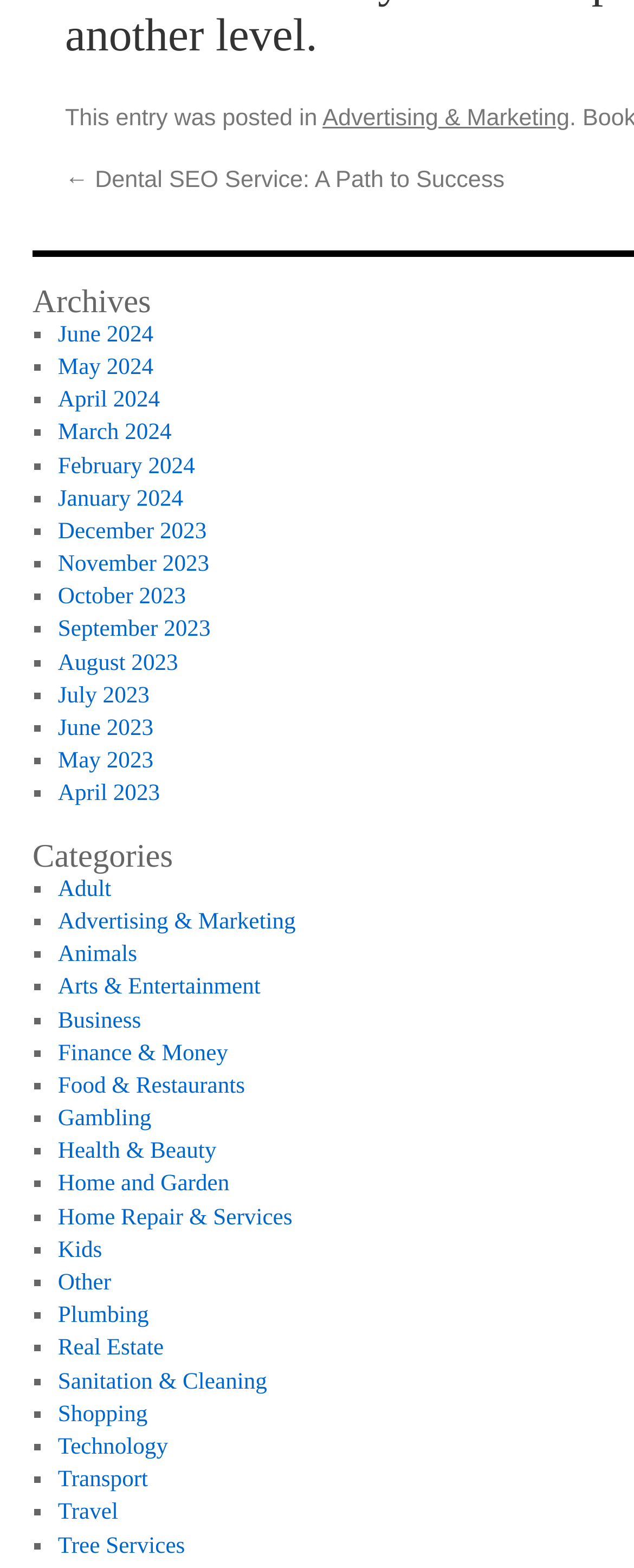Please determine the bounding box coordinates of the area that needs to be clicked to complete this task: 'Go to Advertising & Marketing'. The coordinates must be four float numbers between 0 and 1, formatted as [left, top, right, bottom].

[0.509, 0.068, 0.898, 0.084]